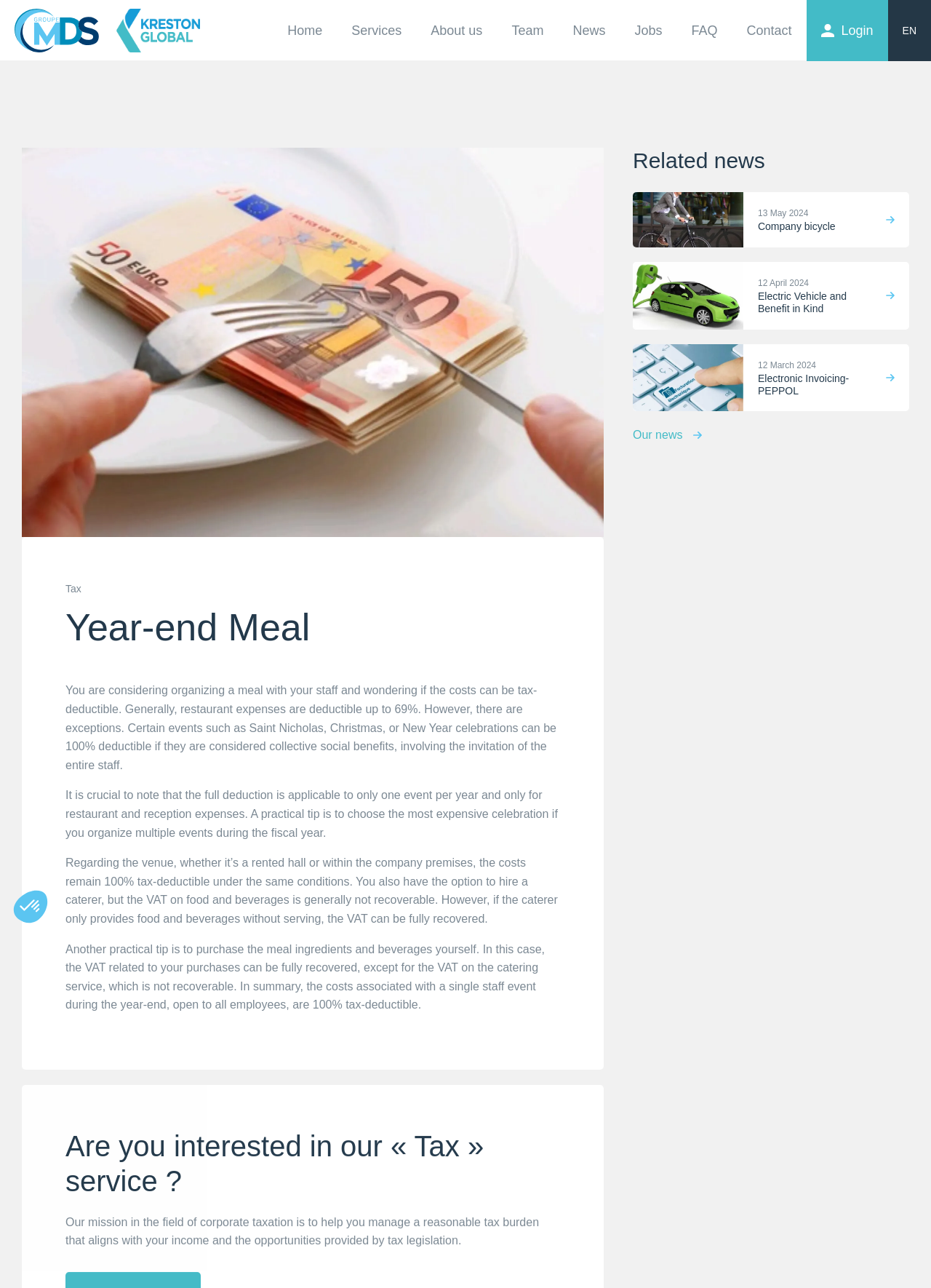Find the bounding box coordinates of the area that needs to be clicked in order to achieve the following instruction: "Read the 'Year-end Meal' heading". The coordinates should be specified as four float numbers between 0 and 1, i.e., [left, top, right, bottom].

[0.07, 0.469, 0.602, 0.505]